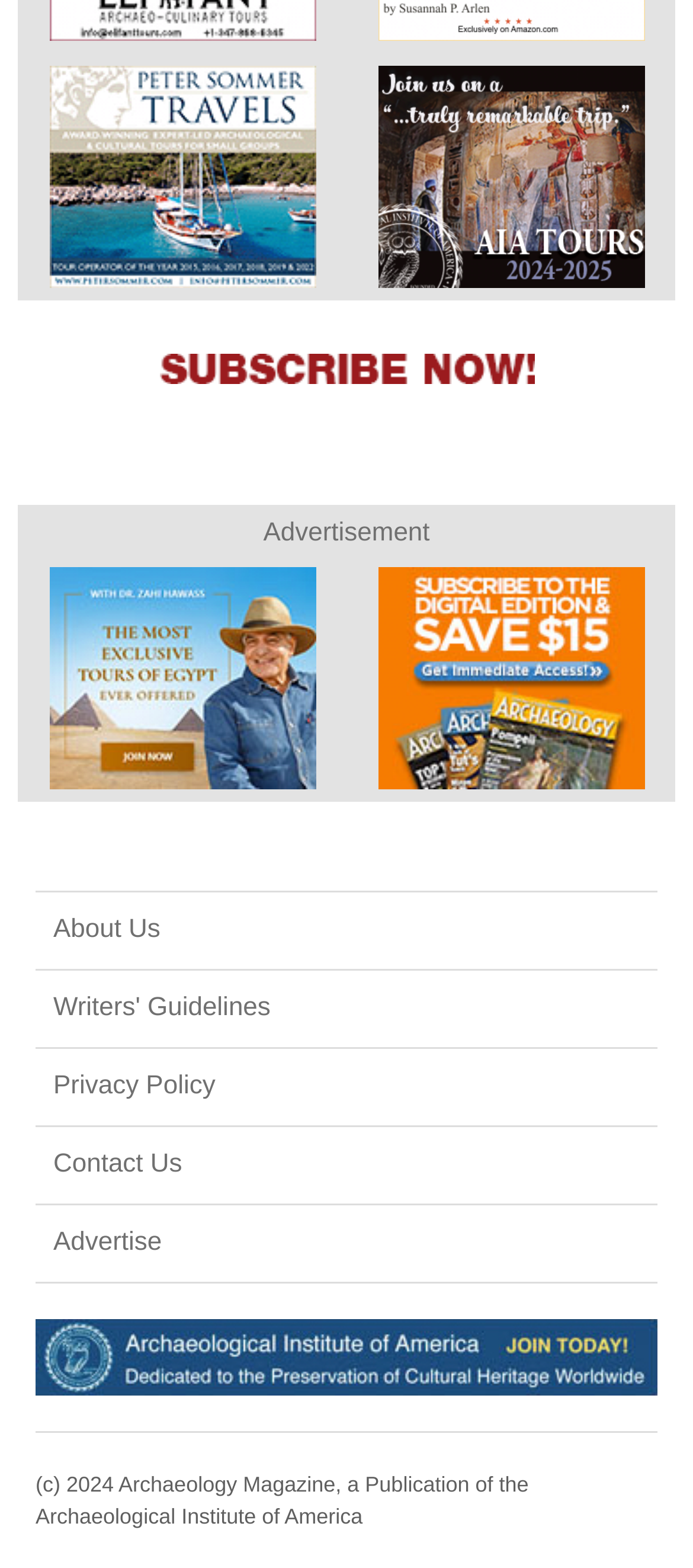Please find the bounding box coordinates of the section that needs to be clicked to achieve this instruction: "Subscribe to the newsletter".

[0.229, 0.232, 0.771, 0.248]